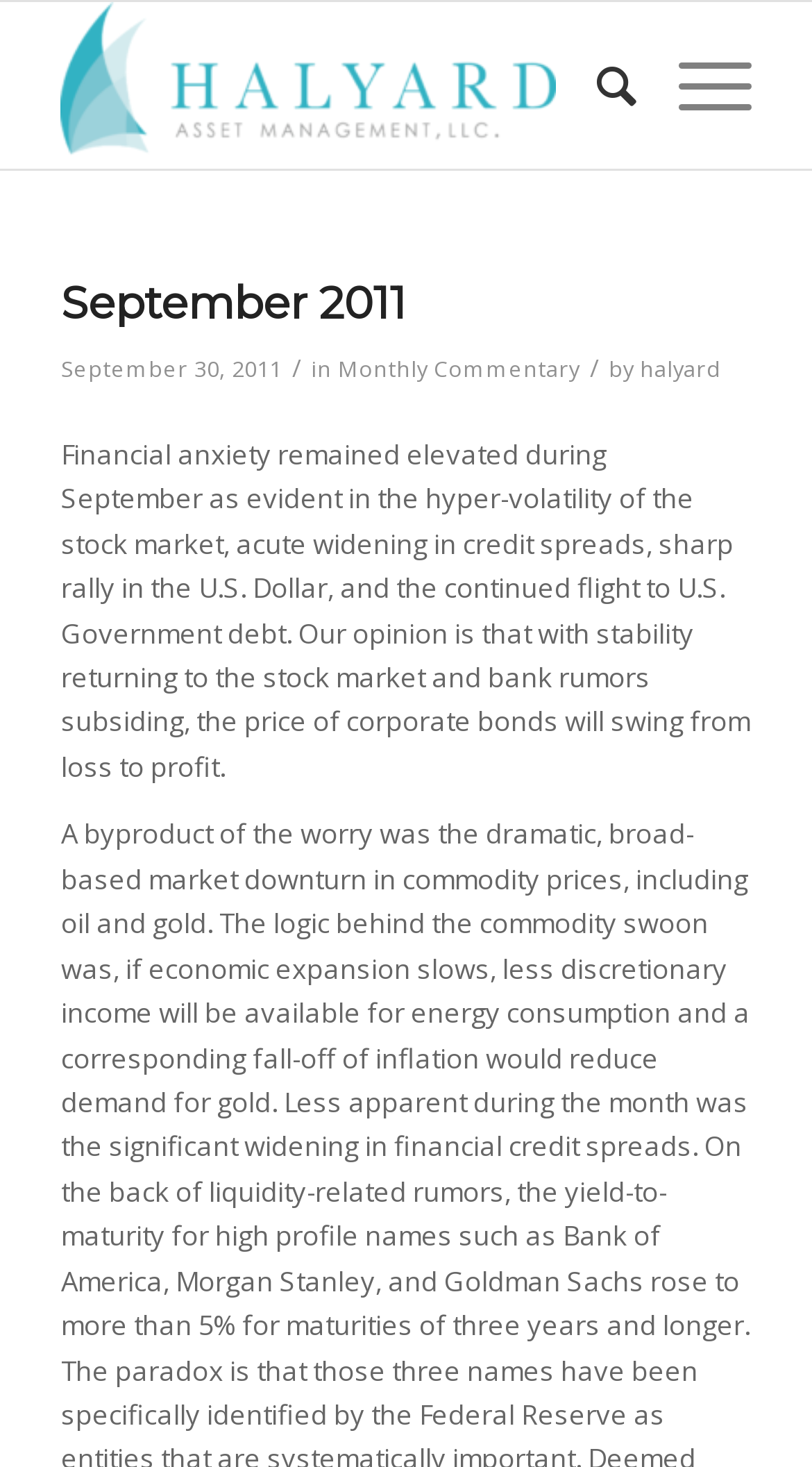Please give a concise answer to this question using a single word or phrase: 
What is the date of the monthly commentary?

September 30, 2011